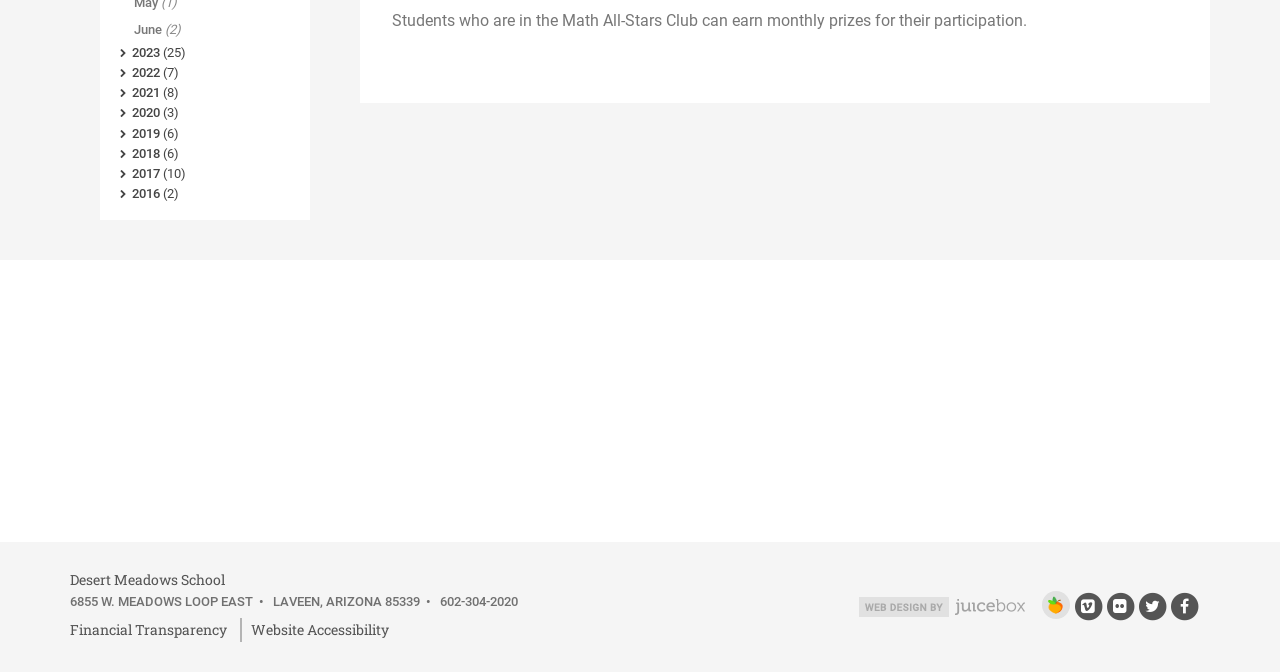Extract the bounding box coordinates for the described element: "Website Accessibility". The coordinates should be represented as four float numbers between 0 and 1: [left, top, right, bottom].

[0.196, 0.92, 0.304, 0.955]